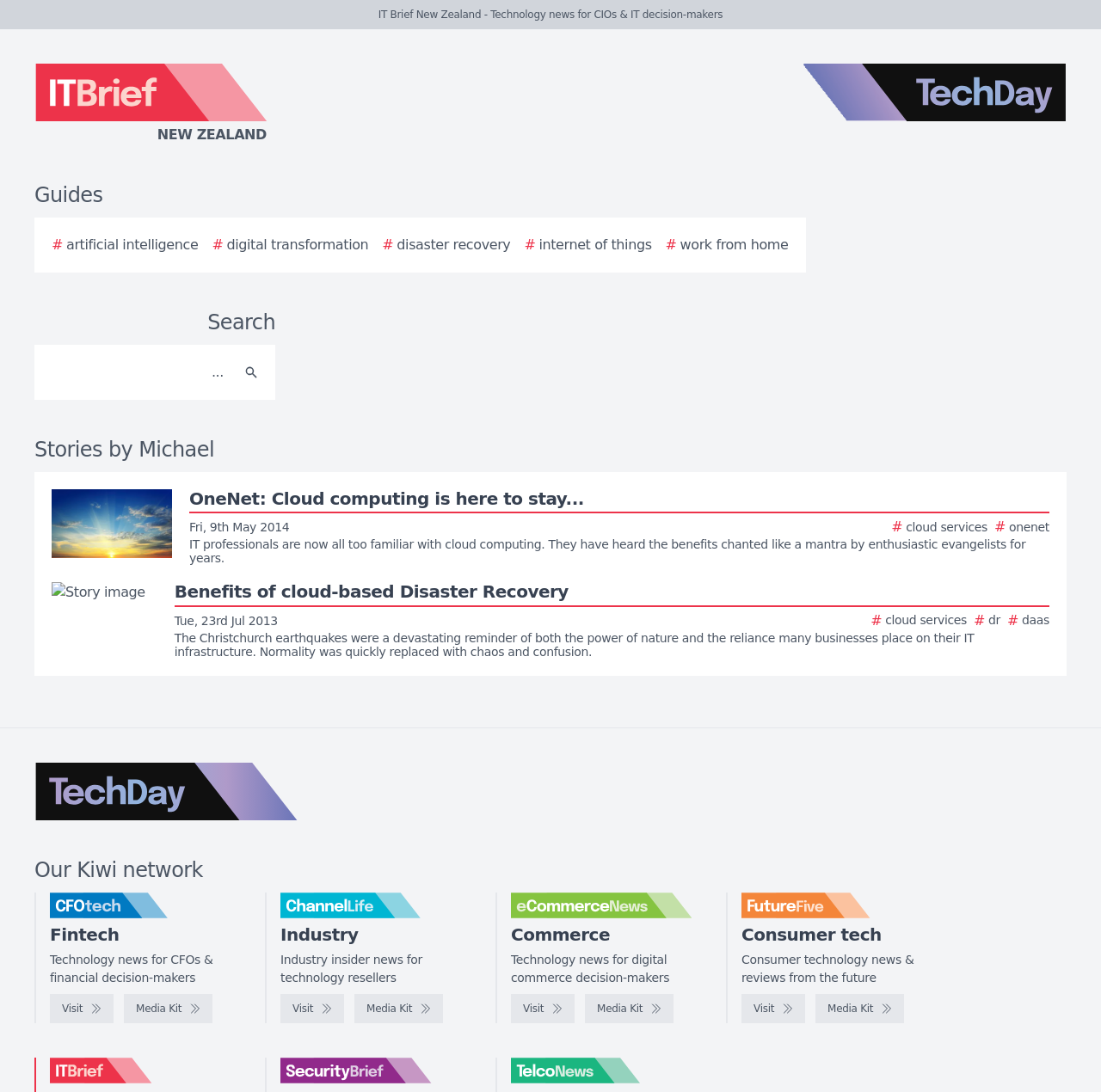Find the bounding box coordinates of the element to click in order to complete the given instruction: "Click the Facebook icon."

None